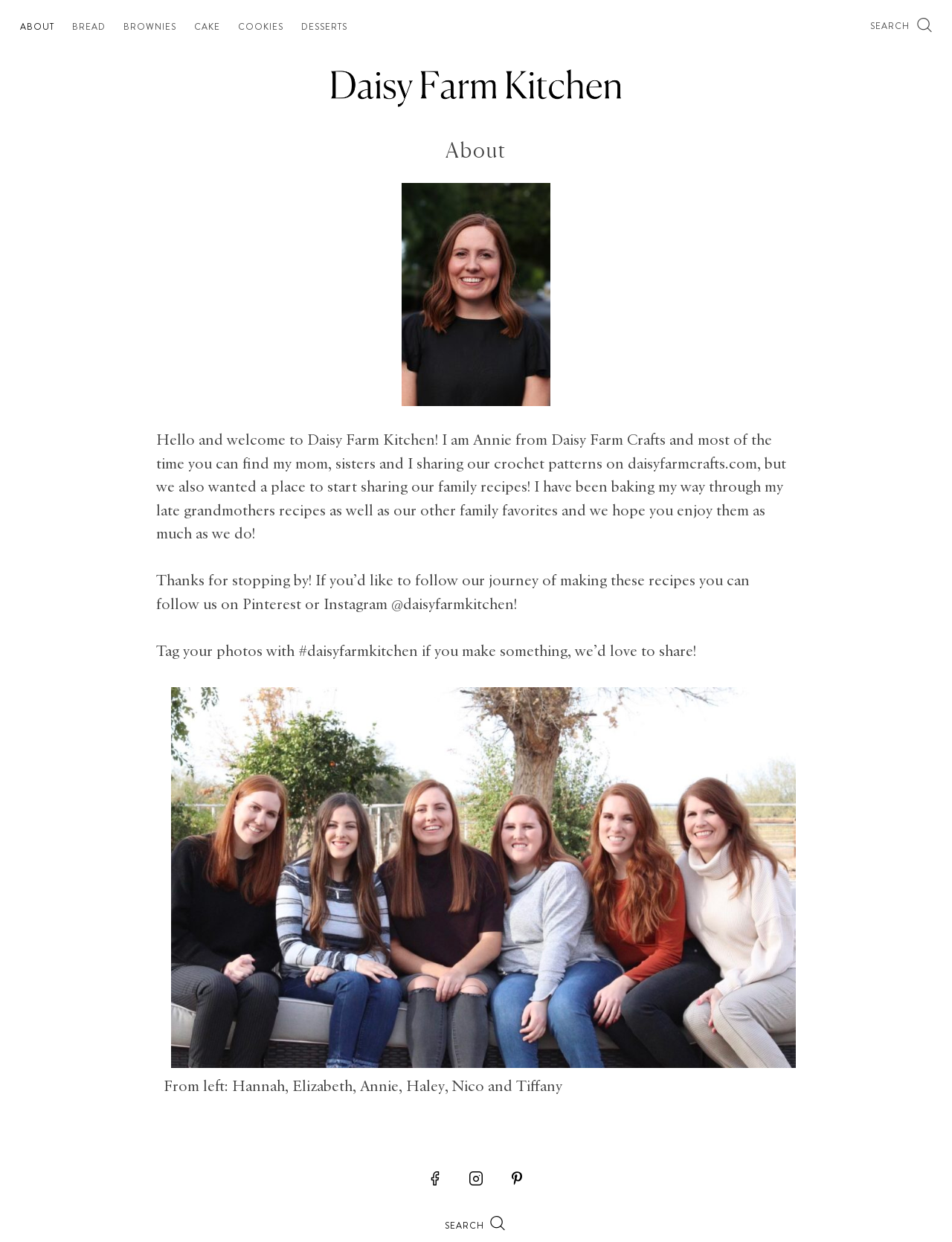Give a concise answer using one word or a phrase to the following question:
What is the name of the family business?

Daisy Farm Crafts